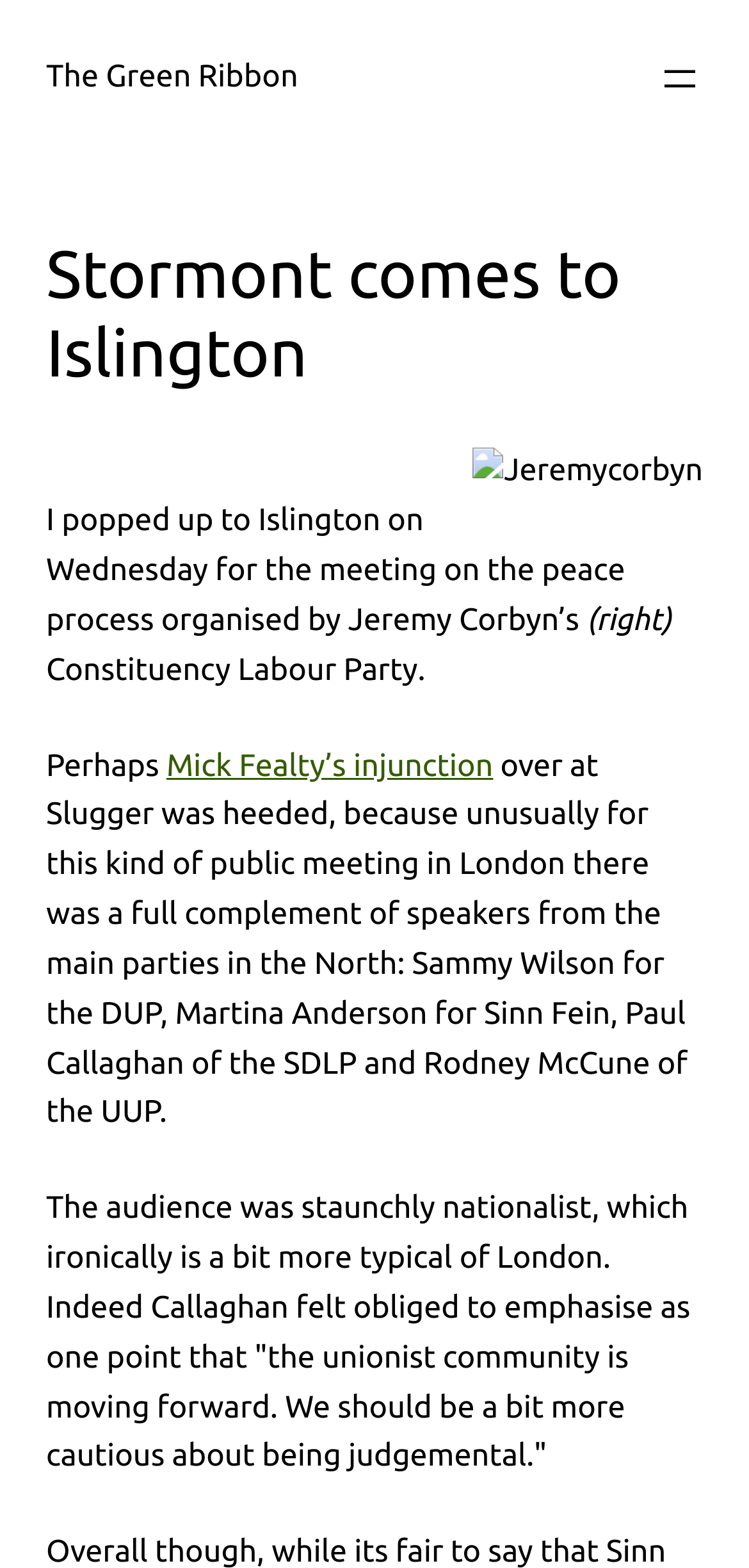What is the topic of the meeting mentioned in the text? Look at the image and give a one-word or short phrase answer.

peace process